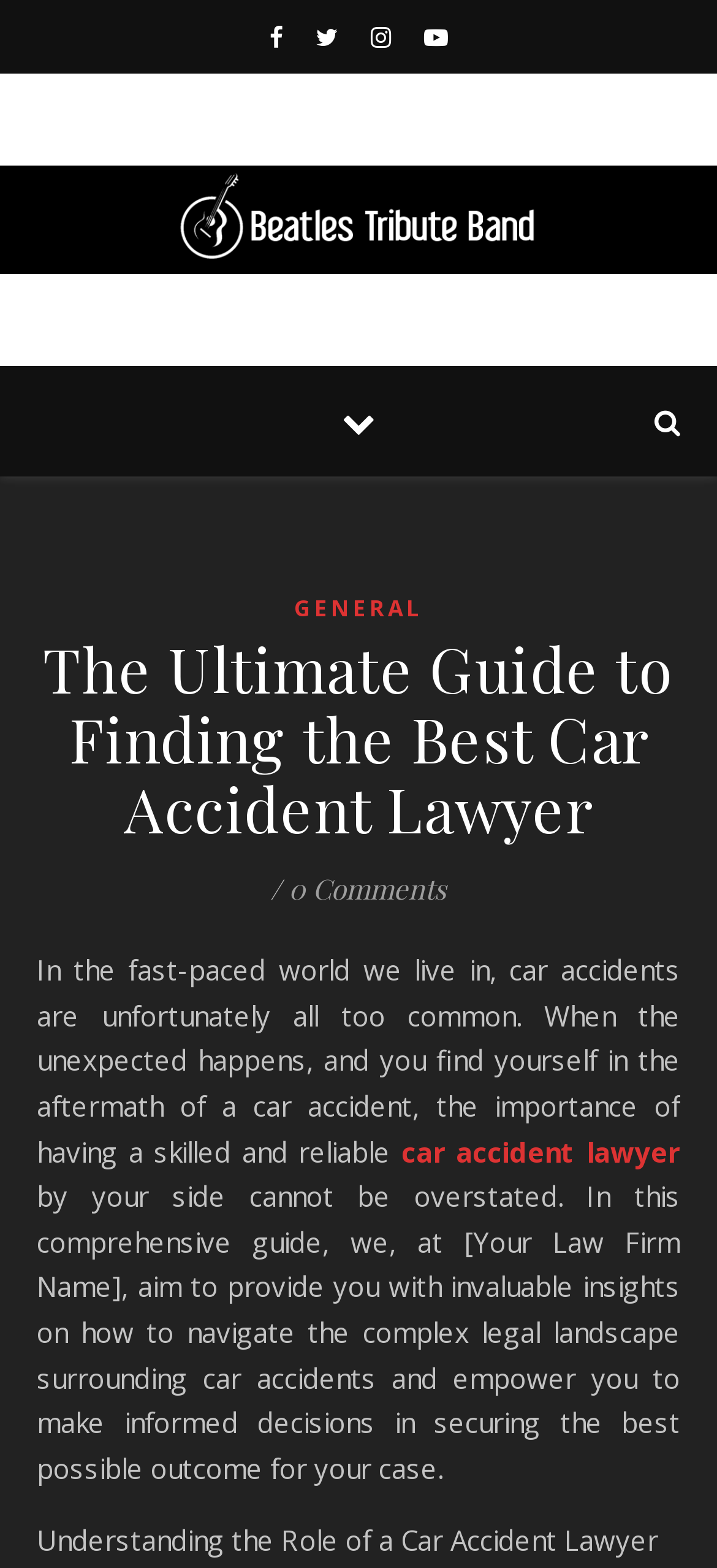Use a single word or phrase to answer the following:
What is the role of a car accident lawyer?

To navigate complex legal landscape